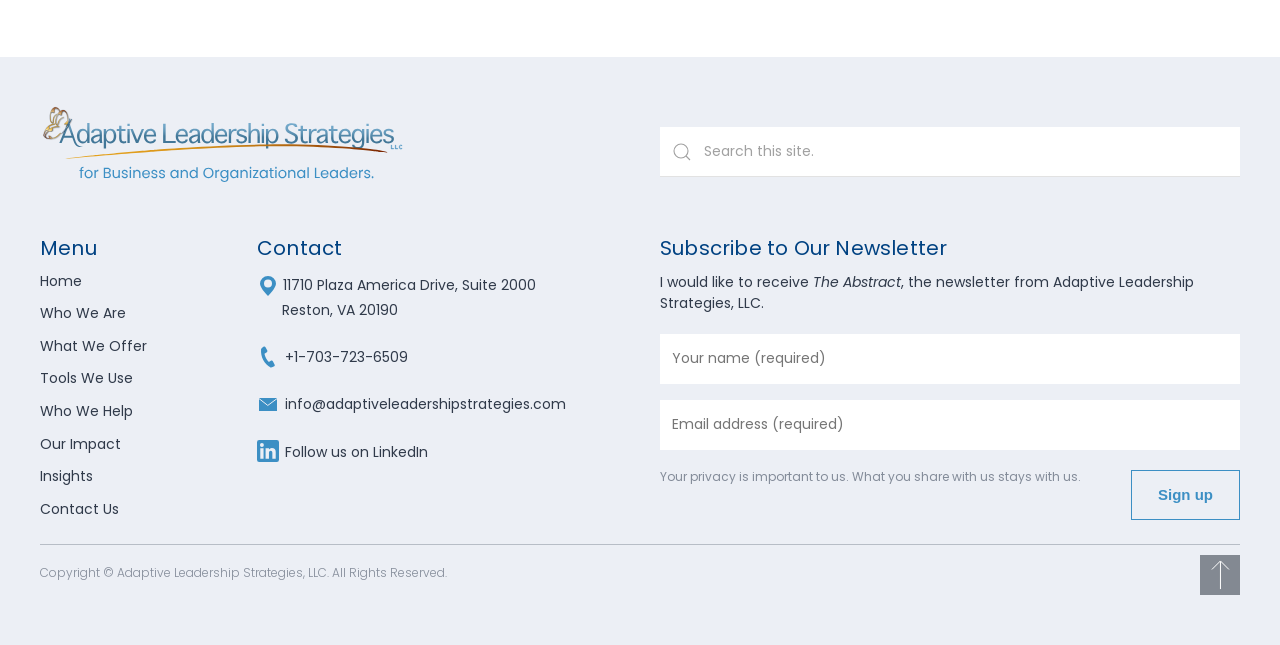Using a single word or phrase, answer the following question: 
What is the purpose of the 'Sign up' button?

To subscribe to the newsletter